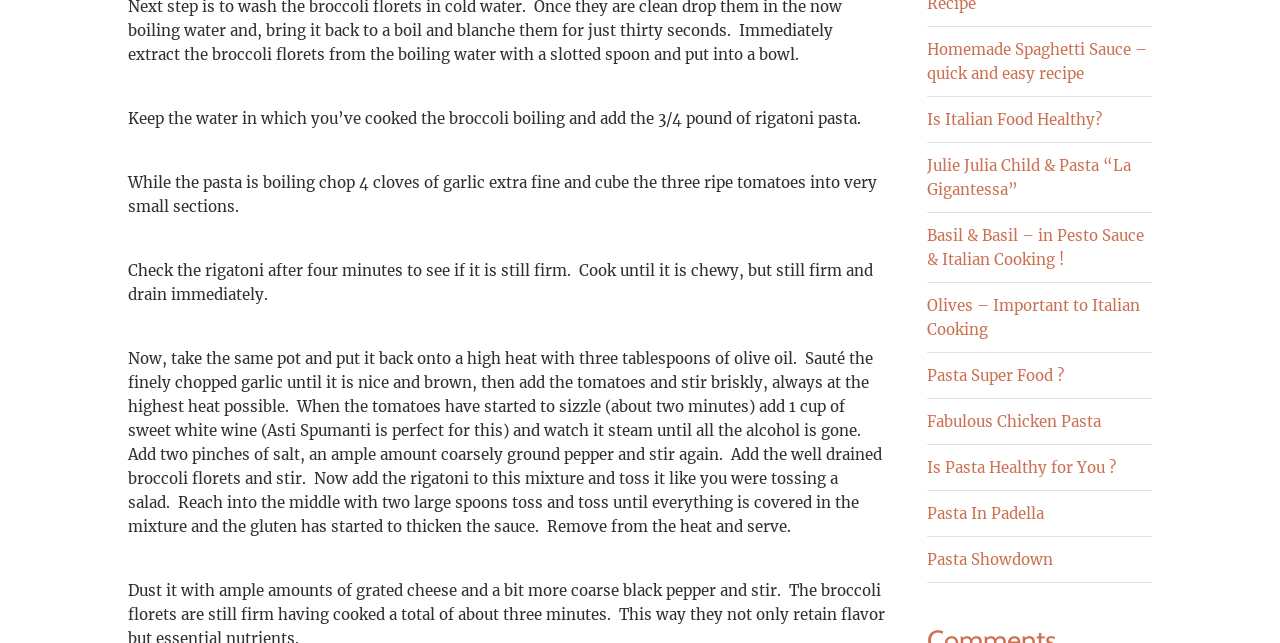Provide your answer in a single word or phrase: 
What is the purpose of adding wine to the recipe?

To steam off the alcohol